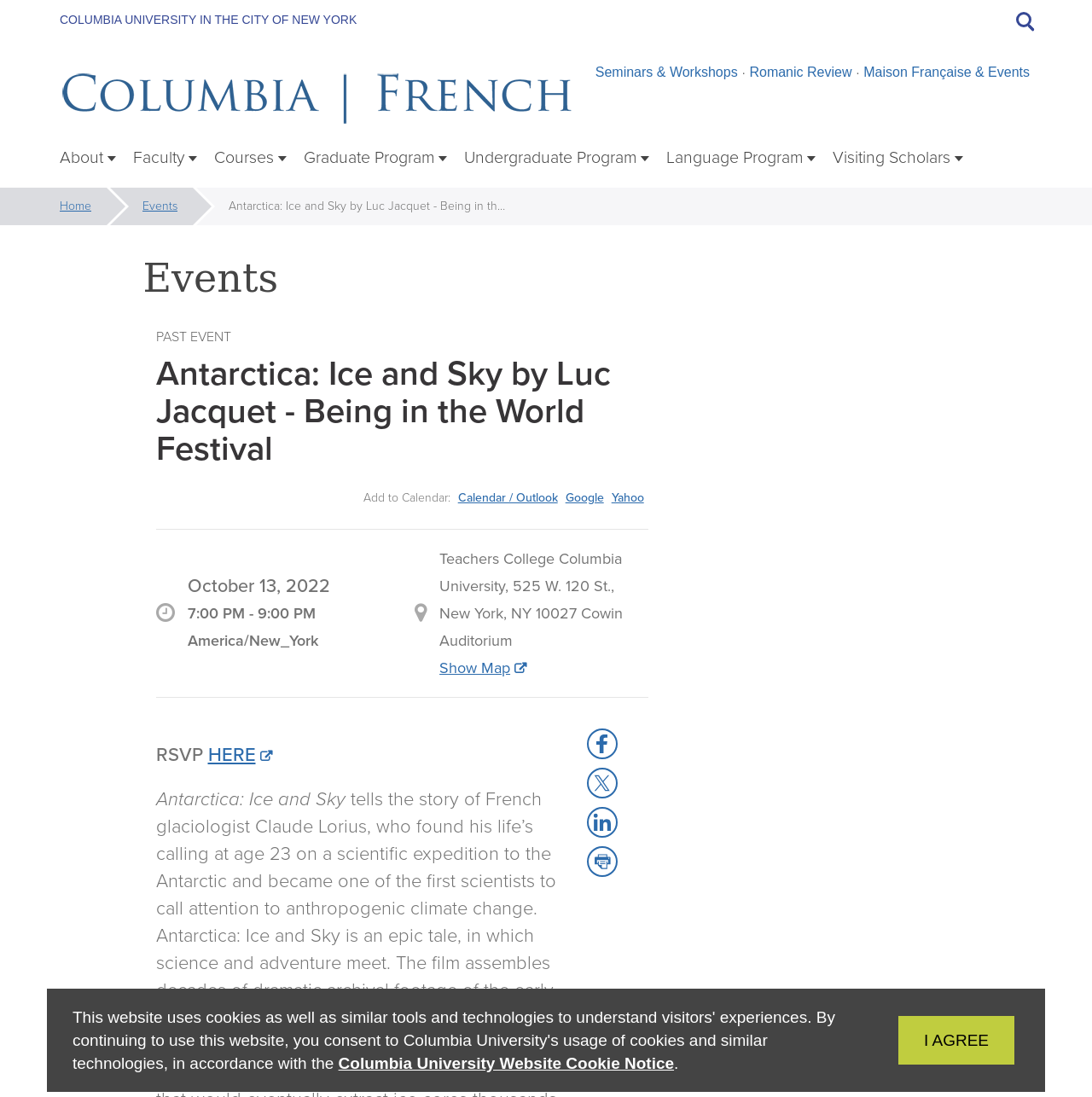Please provide the bounding box coordinates for the element that needs to be clicked to perform the following instruction: "Show the event location on the map". The coordinates should be given as four float numbers between 0 and 1, i.e., [left, top, right, bottom].

[0.402, 0.599, 0.486, 0.619]